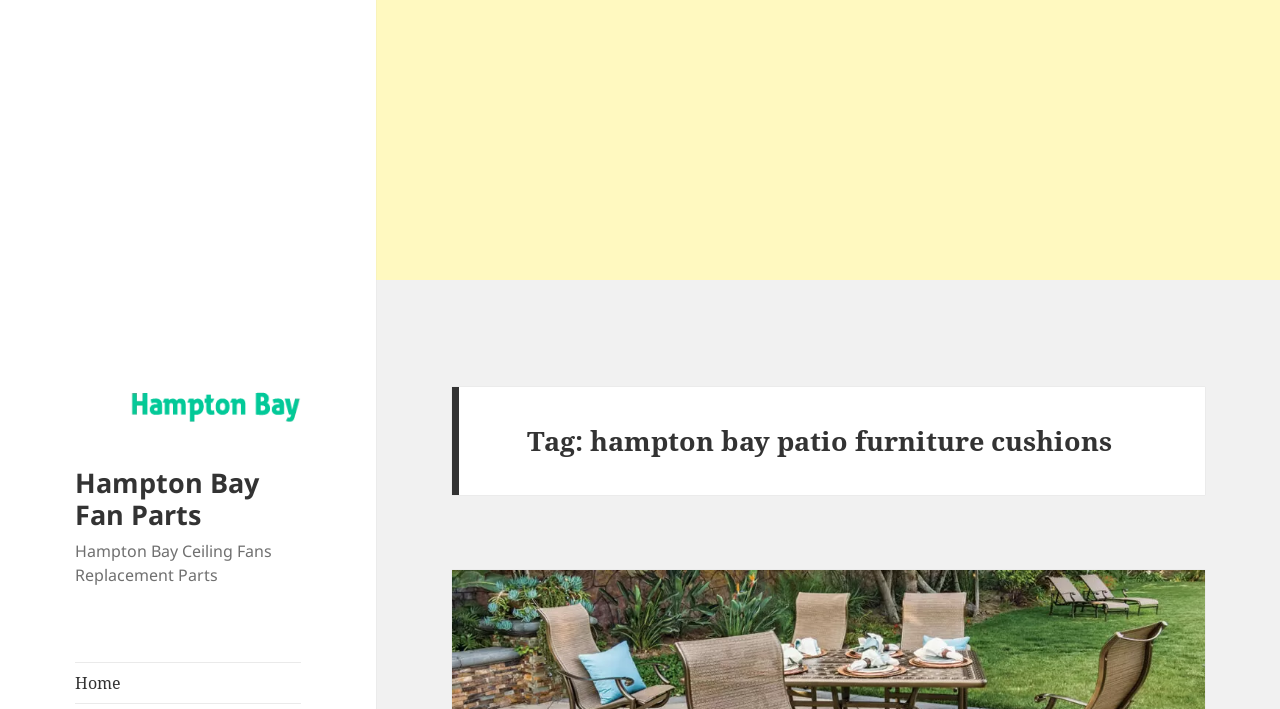Is there a way to navigate to the homepage from this webpage?
Based on the image, answer the question in a detailed manner.

I can see a 'Home' link on the webpage, which is typically used to navigate to the homepage of a website. Therefore, I infer that it is possible to navigate to the homepage from this webpage.